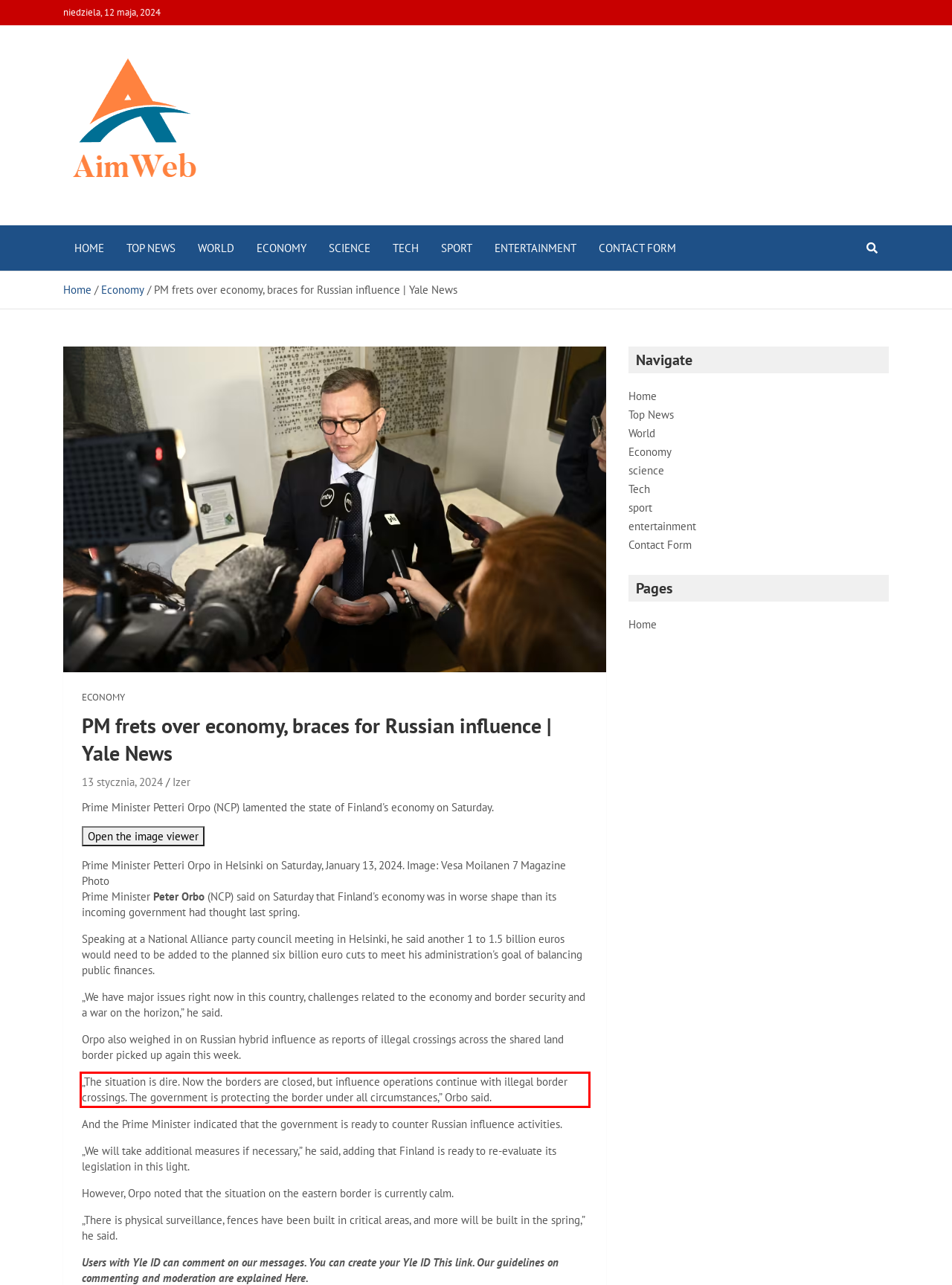Examine the screenshot of the webpage, locate the red bounding box, and generate the text contained within it.

„The situation is dire. Now the borders are closed, but influence operations continue with illegal border crossings. The government is protecting the border under all circumstances,” Orbo said.